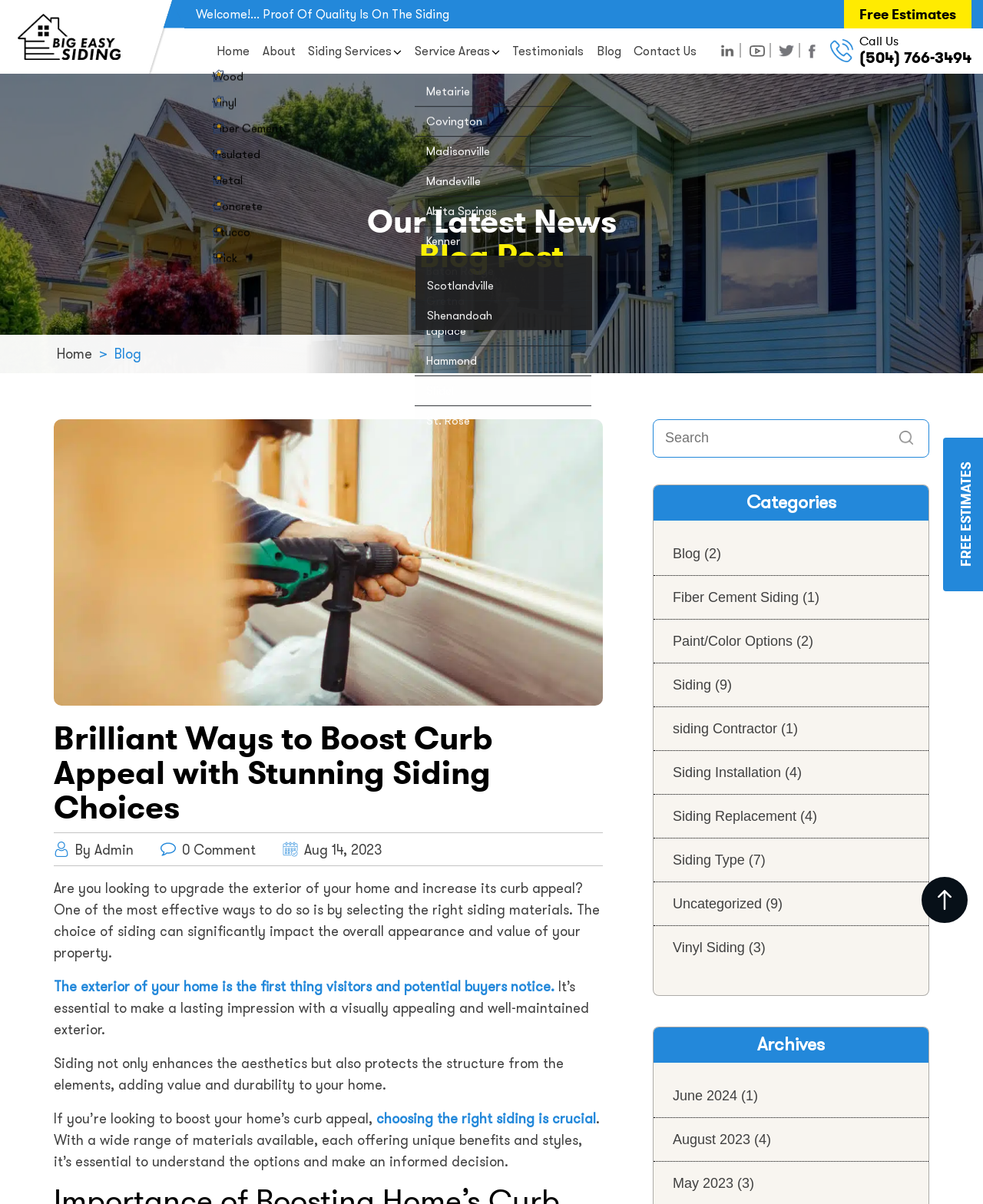Determine the bounding box coordinates of the region to click in order to accomplish the following instruction: "Search for something". Provide the coordinates as four float numbers between 0 and 1, specifically [left, top, right, bottom].

[0.664, 0.348, 0.945, 0.38]